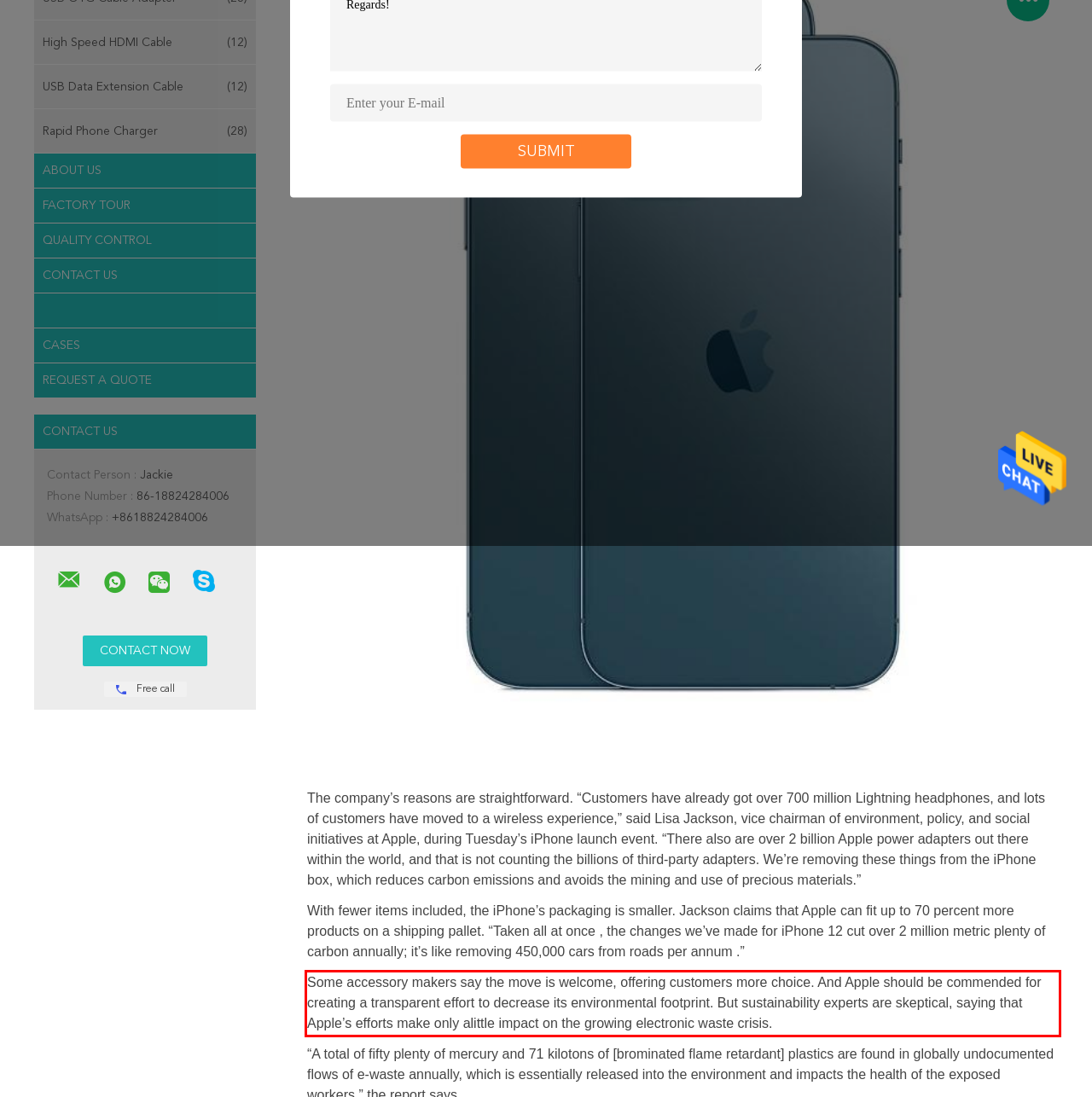Given a screenshot of a webpage, identify the red bounding box and perform OCR to recognize the text within that box.

Some accessory makers say the move is welcome, offering customers more choice. And Apple should be commended for creating a transparent effort to decrease its environmental footprint. But sustainability experts are skeptical, saying that Apple’s efforts make only alittle impact on the growing electronic waste crisis.